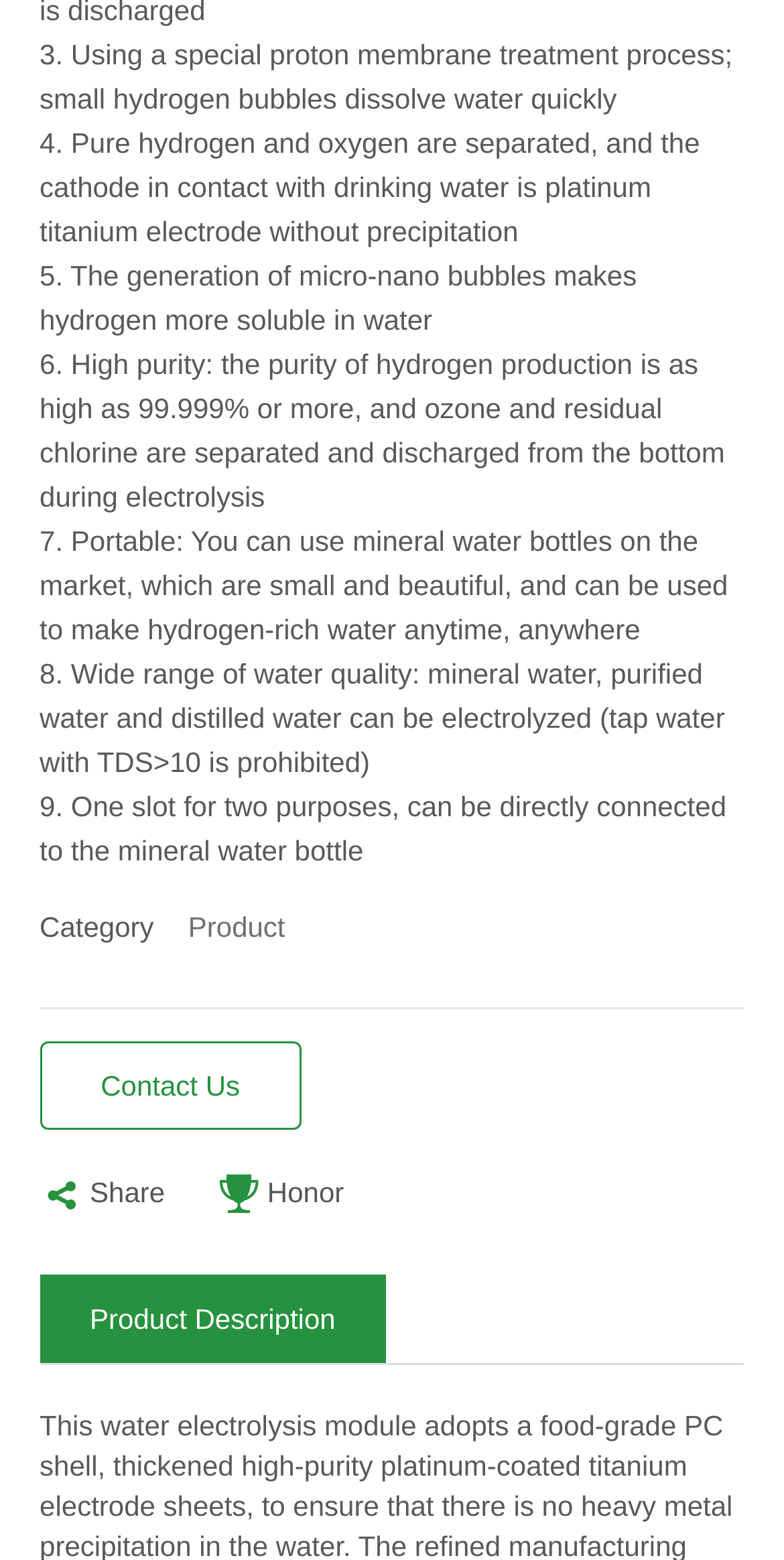Provide the bounding box for the UI element matching this description: "Contact Us".

[0.051, 0.667, 0.384, 0.724]